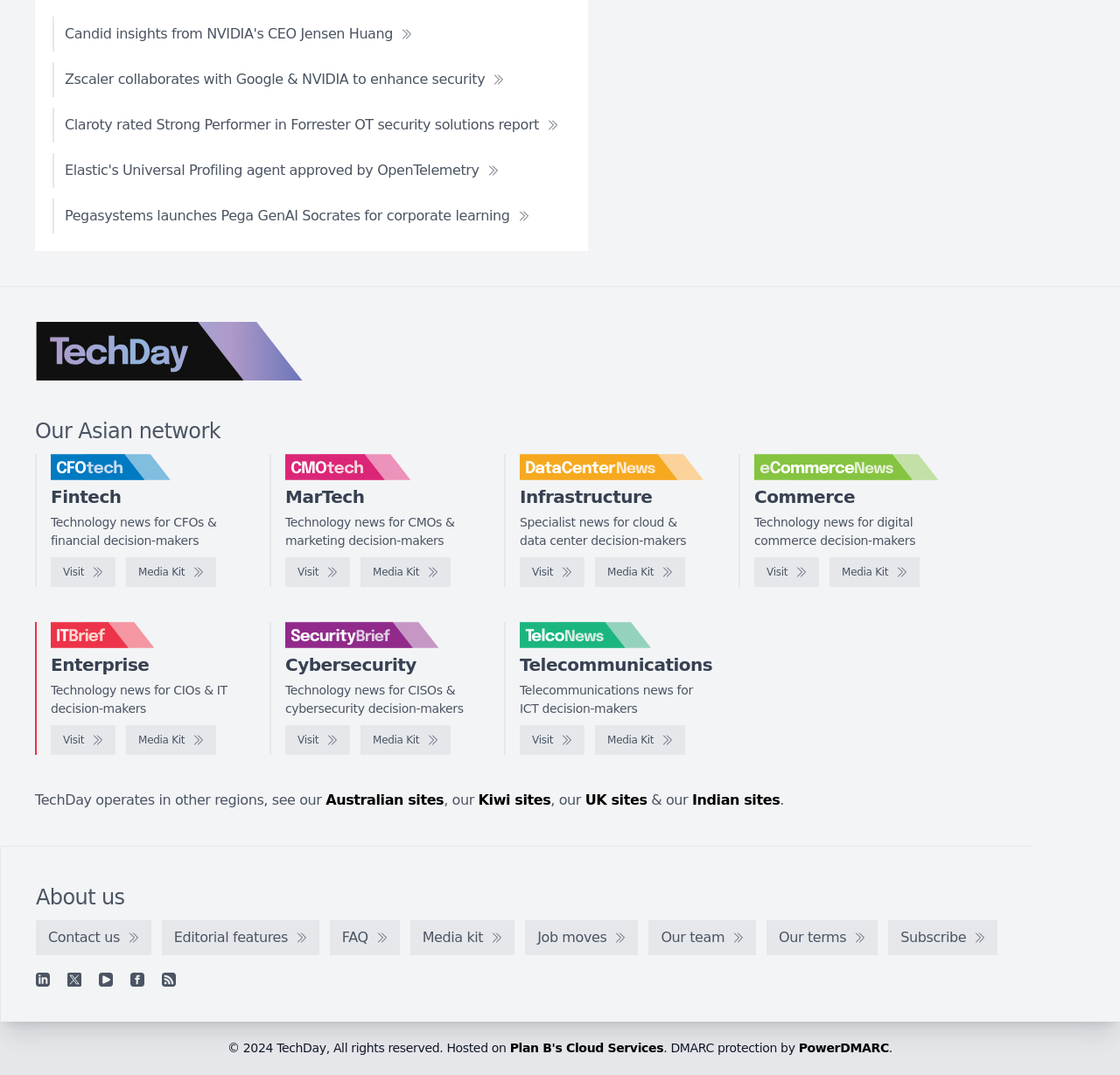What is the name of the logo at the top left corner?
Using the image as a reference, answer with just one word or a short phrase.

TechDay logo